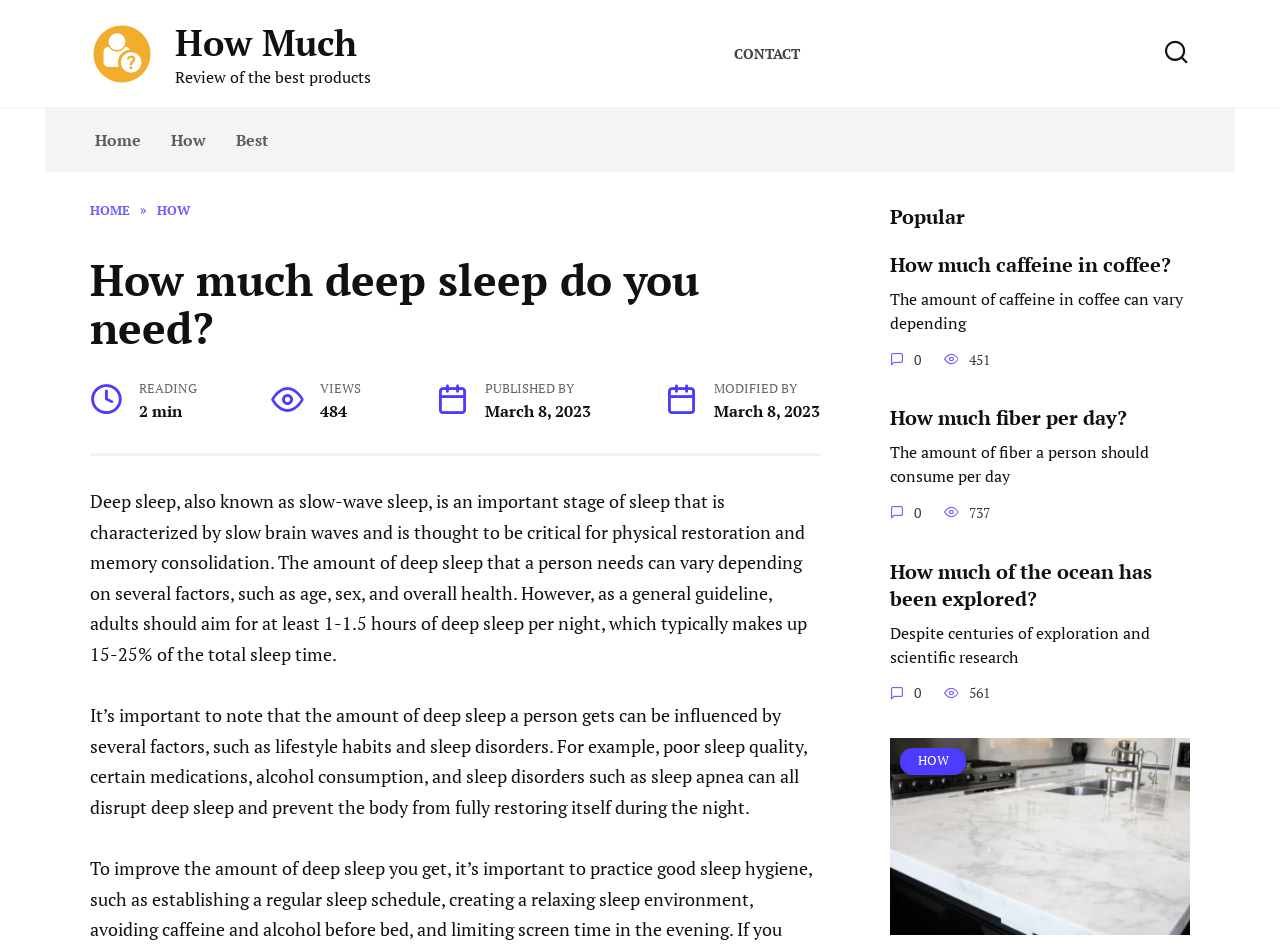Locate the bounding box coordinates of the UI element described by: "How much fiber per day?". Provide the coordinates as four float numbers between 0 and 1, formatted as [left, top, right, bottom].

[0.695, 0.425, 0.88, 0.458]